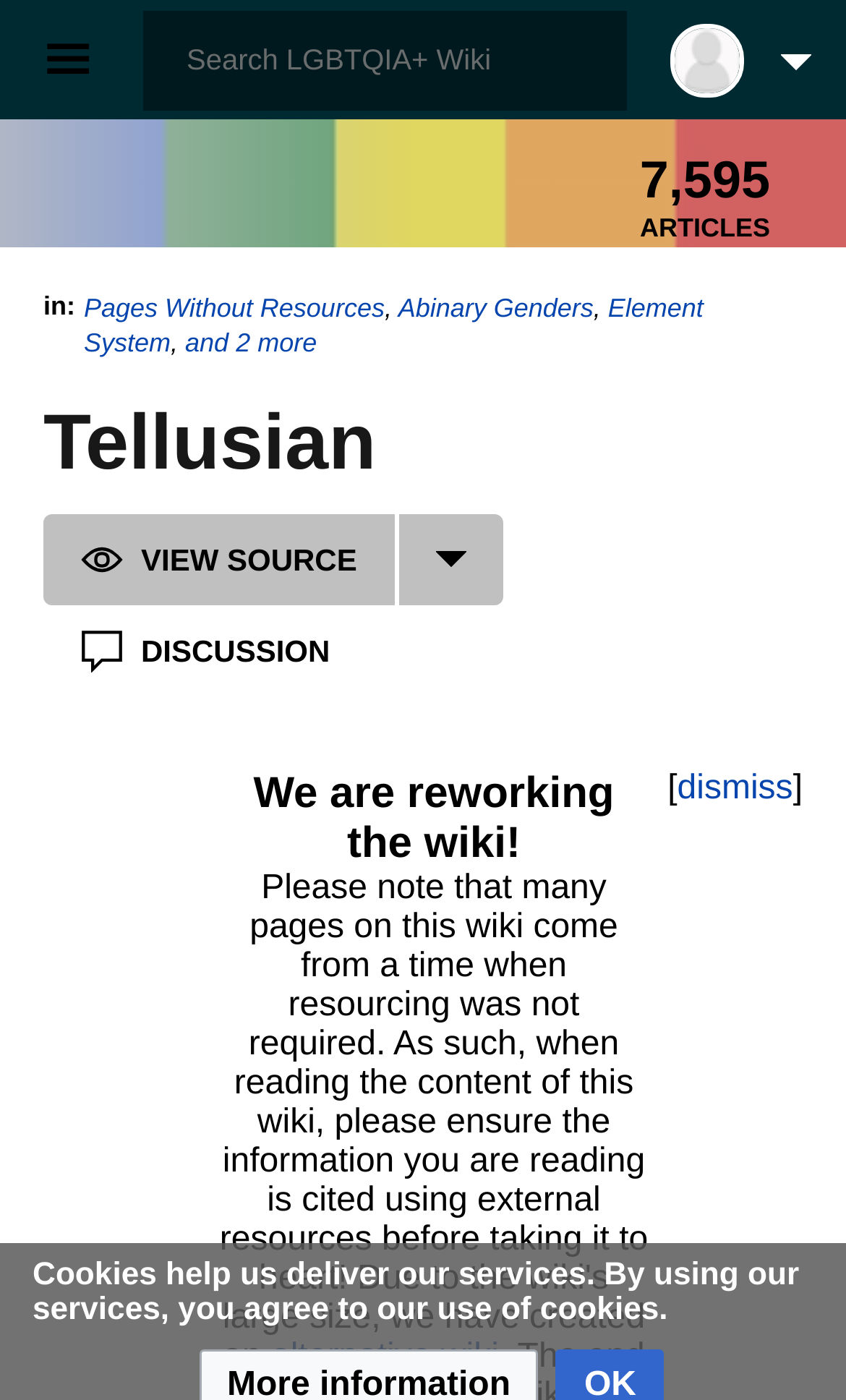Determine the bounding box coordinates of the area to click in order to meet this instruction: "View source of the page".

[0.051, 0.367, 0.478, 0.432]